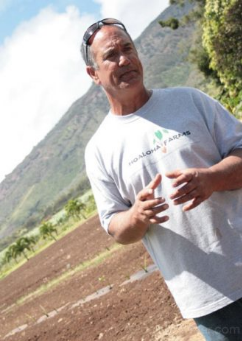Detail the scene depicted in the image with as much precision as possible.

In this image, a middle-aged man wearing a light gray t-shirt with the logo "Hoaloha Farms" is standing in a lush, open agricultural field. He appears to be engaged in conversation or explaining something, gesturing with his hands as he stands amidst a backdrop of rolling hills and a partially cloudy sky. The farm setting emphasizes a connection to nature and agriculture, possibly reflecting the sustainable practices and community values associated with local farming. The verdant landscape hints at the richness of the land, which may be integral to the farm's mission and activities.